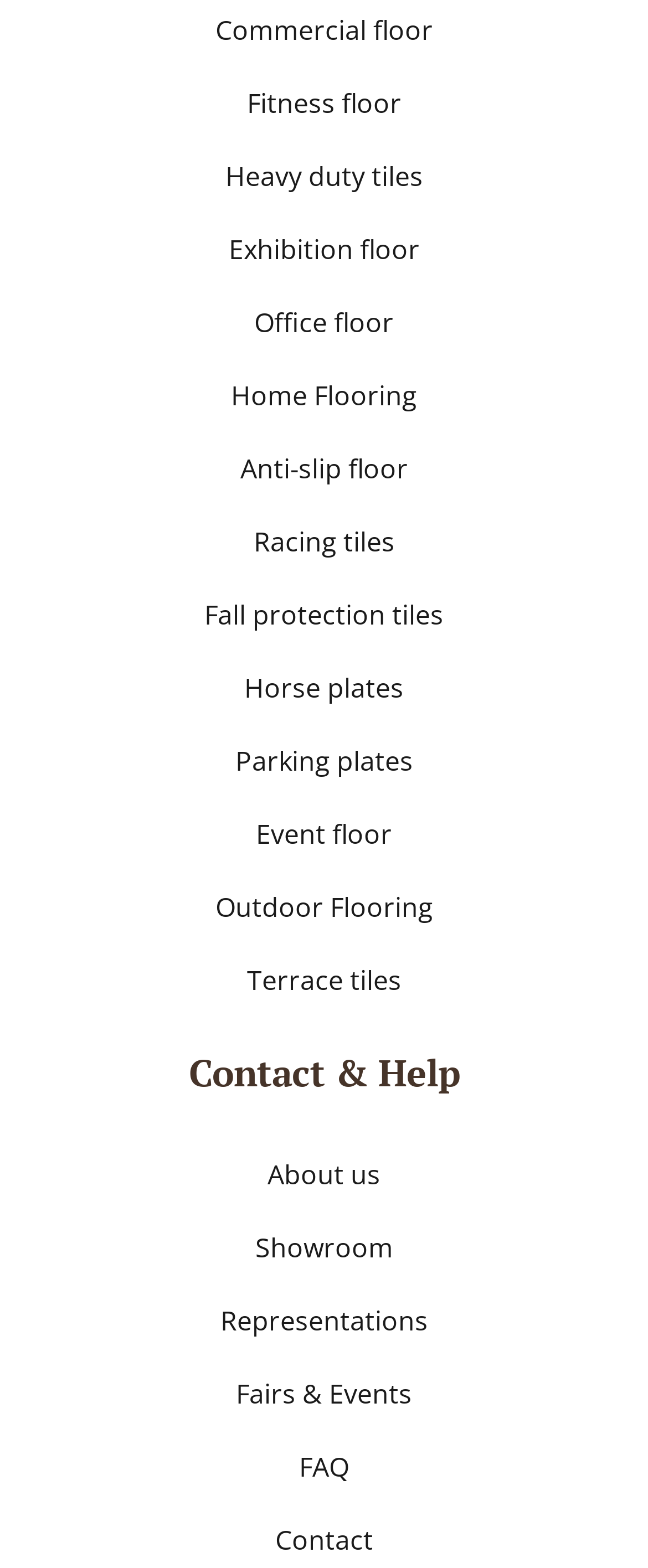Can you find the bounding box coordinates for the element to click on to achieve the instruction: "Get help and contact information"?

[0.291, 0.669, 0.709, 0.699]